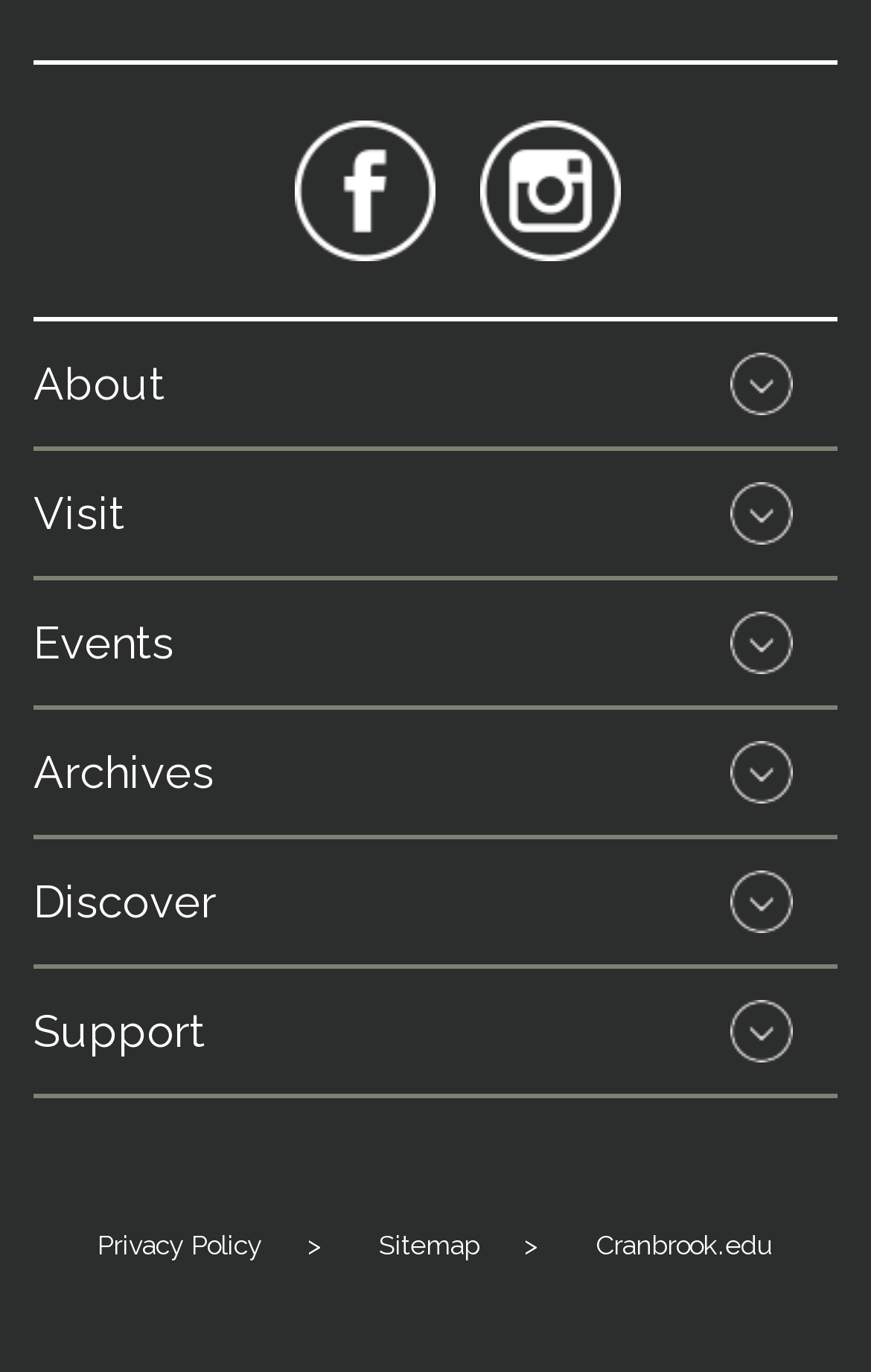Please determine the bounding box coordinates of the clickable area required to carry out the following instruction: "visit Events page". The coordinates must be four float numbers between 0 and 1, represented as [left, top, right, bottom].

[0.038, 0.423, 0.962, 0.514]